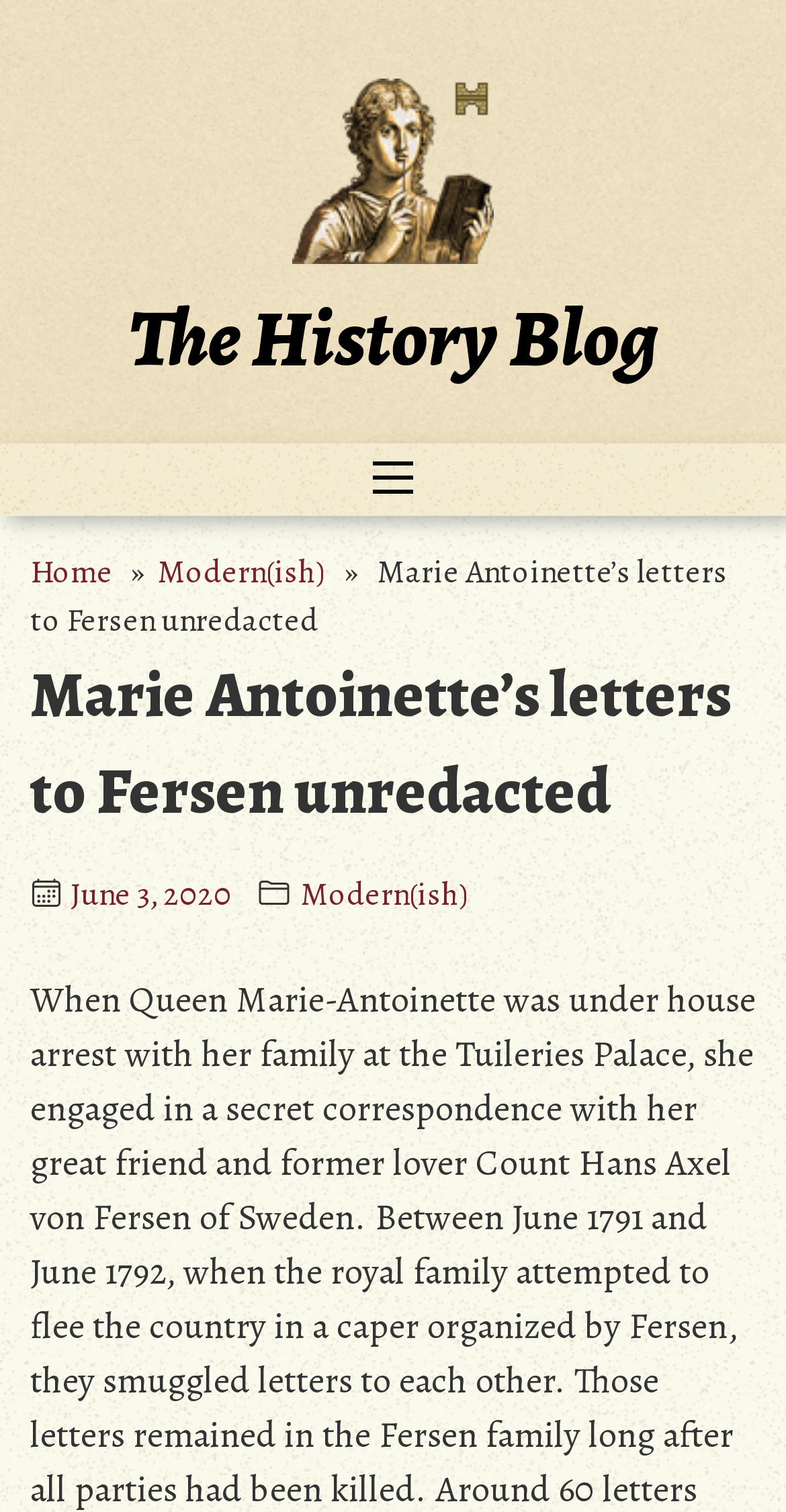Please provide the bounding box coordinates for the element that needs to be clicked to perform the instruction: "view folder". The coordinates must consist of four float numbers between 0 and 1, formatted as [left, top, right, bottom].

[0.328, 0.58, 0.374, 0.601]